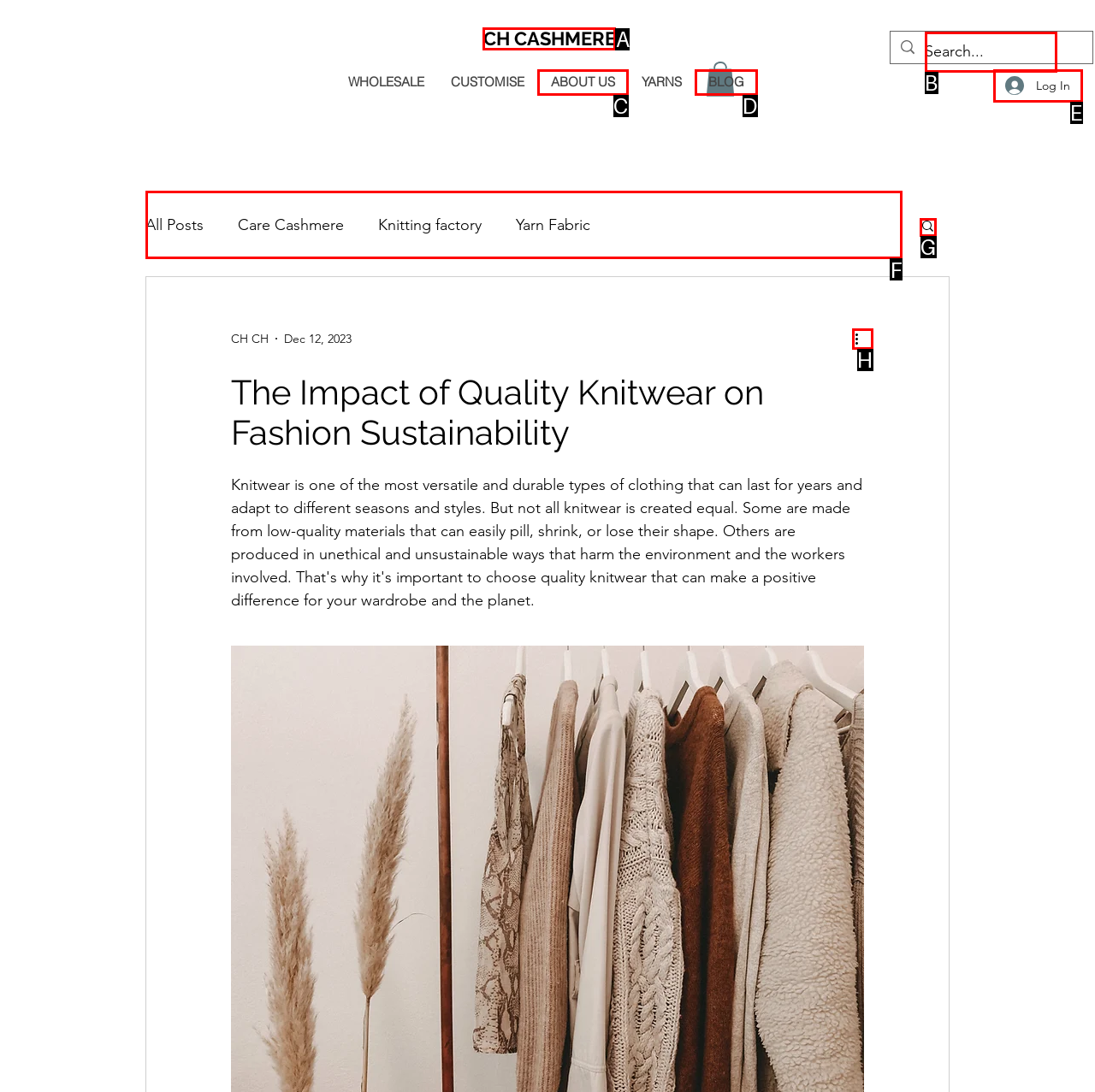Select the proper UI element to click in order to perform the following task: Read the blog posts. Indicate your choice with the letter of the appropriate option.

F